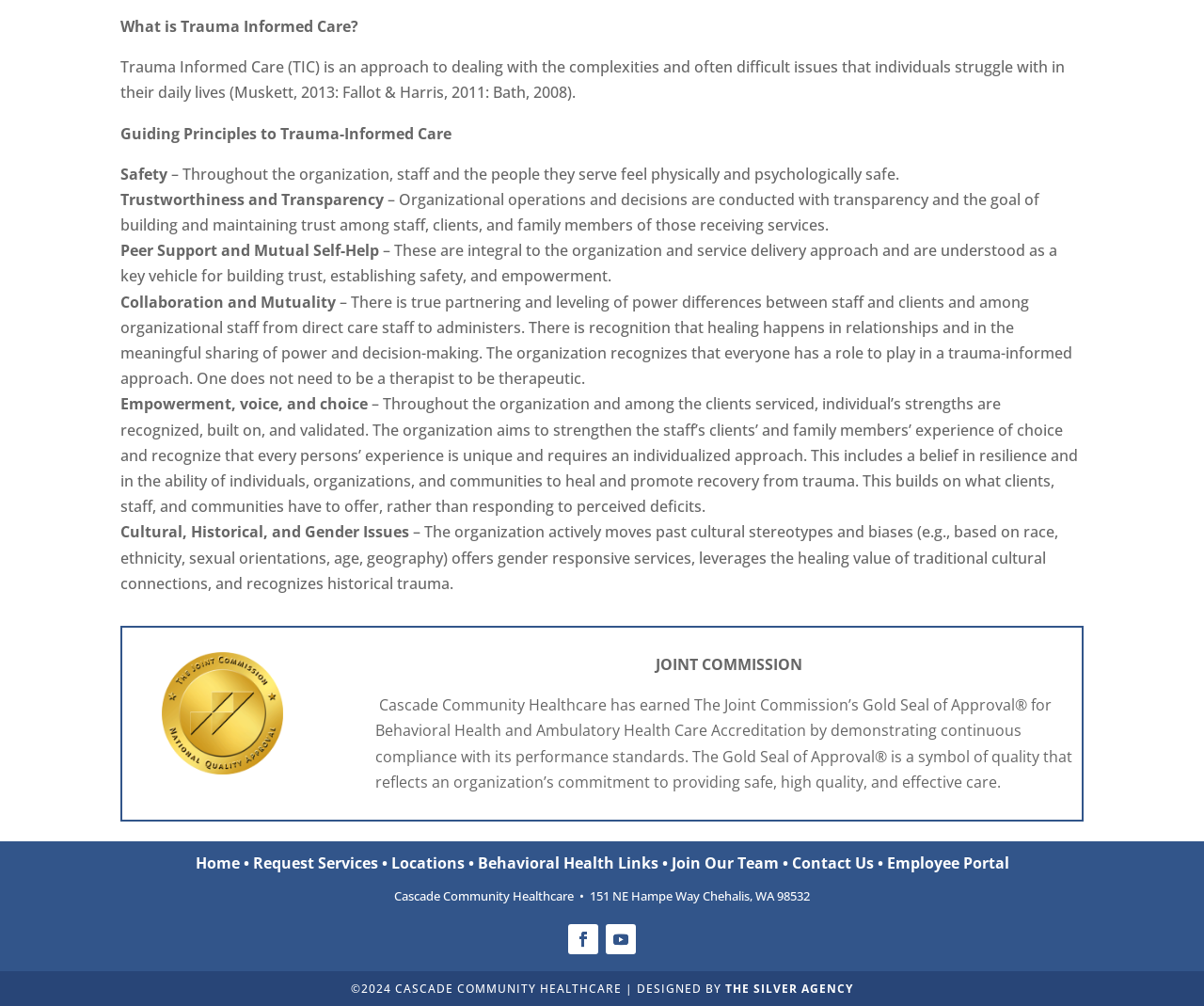Please locate the bounding box coordinates of the element that should be clicked to achieve the given instruction: "Visit Facebook page".

[0.472, 0.918, 0.497, 0.948]